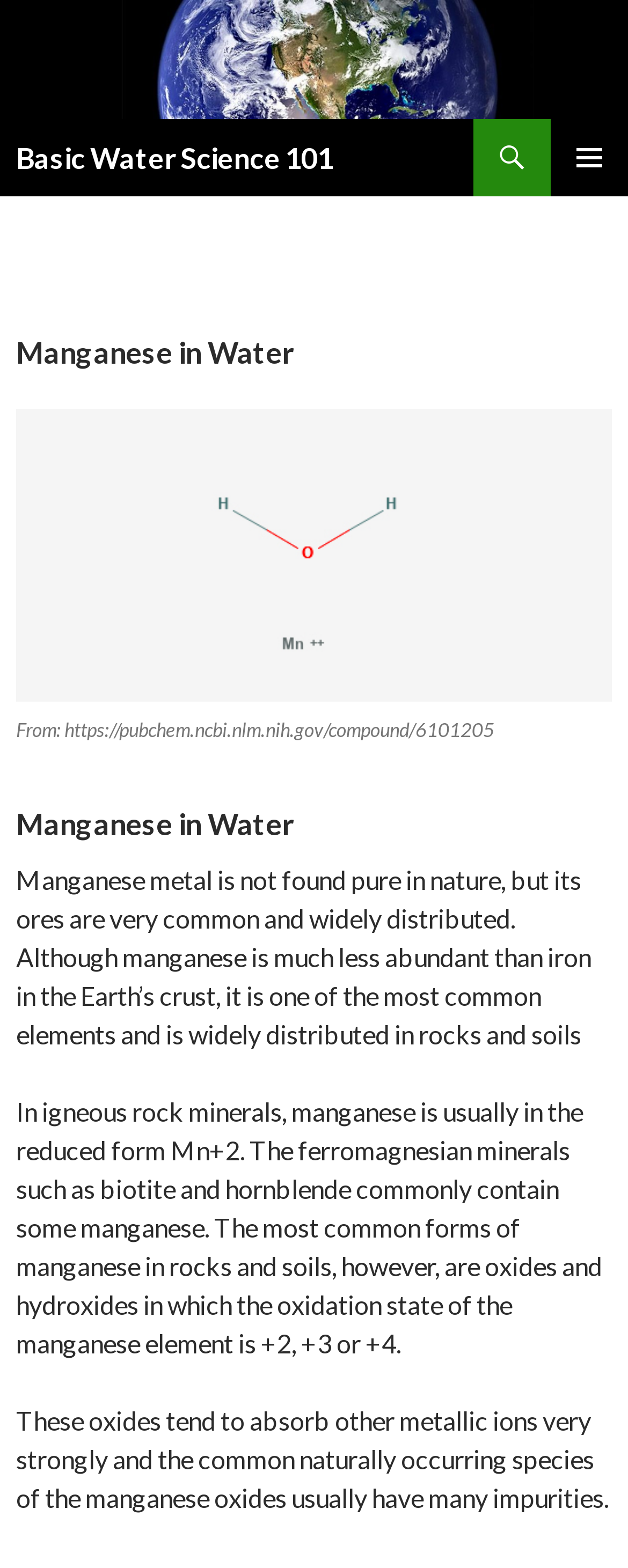Provide your answer in one word or a succinct phrase for the question: 
What is the effect of manganese oxides on other metallic ions?

They absorb strongly